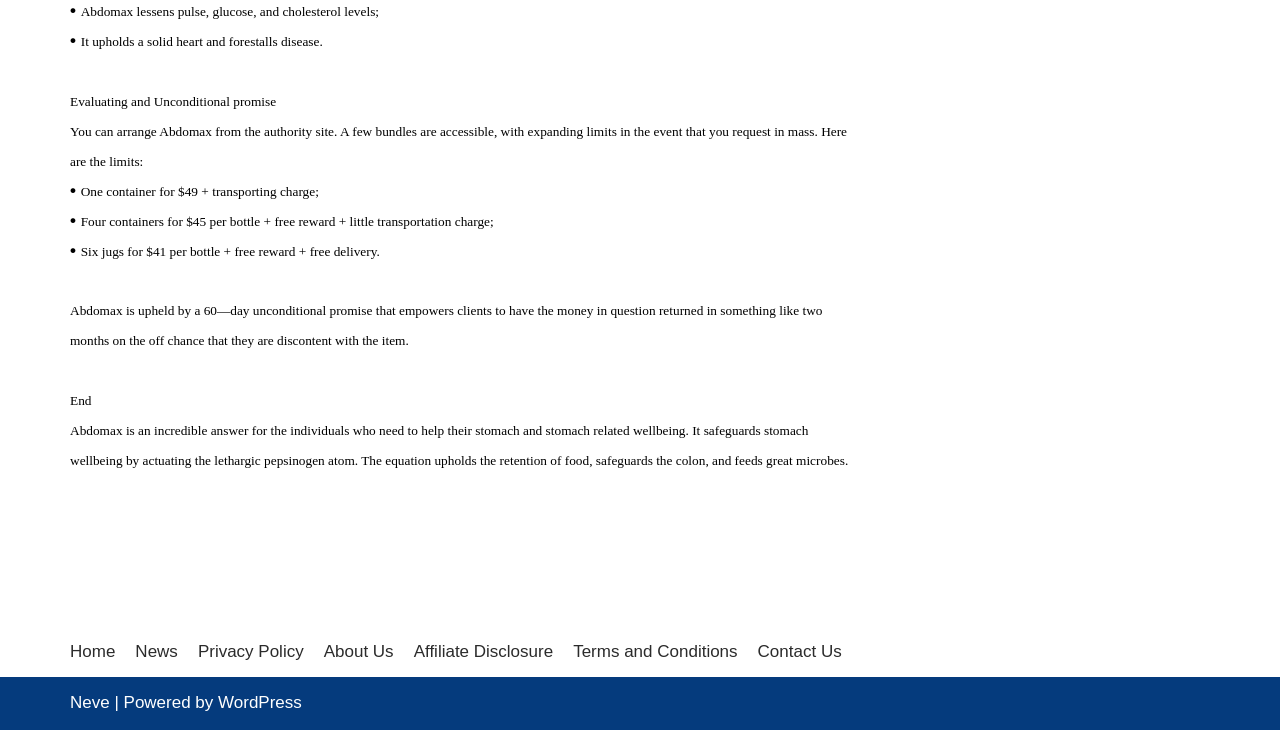What is at the bottom of the webpage?
Please answer using one word or phrase, based on the screenshot.

Footer Menu